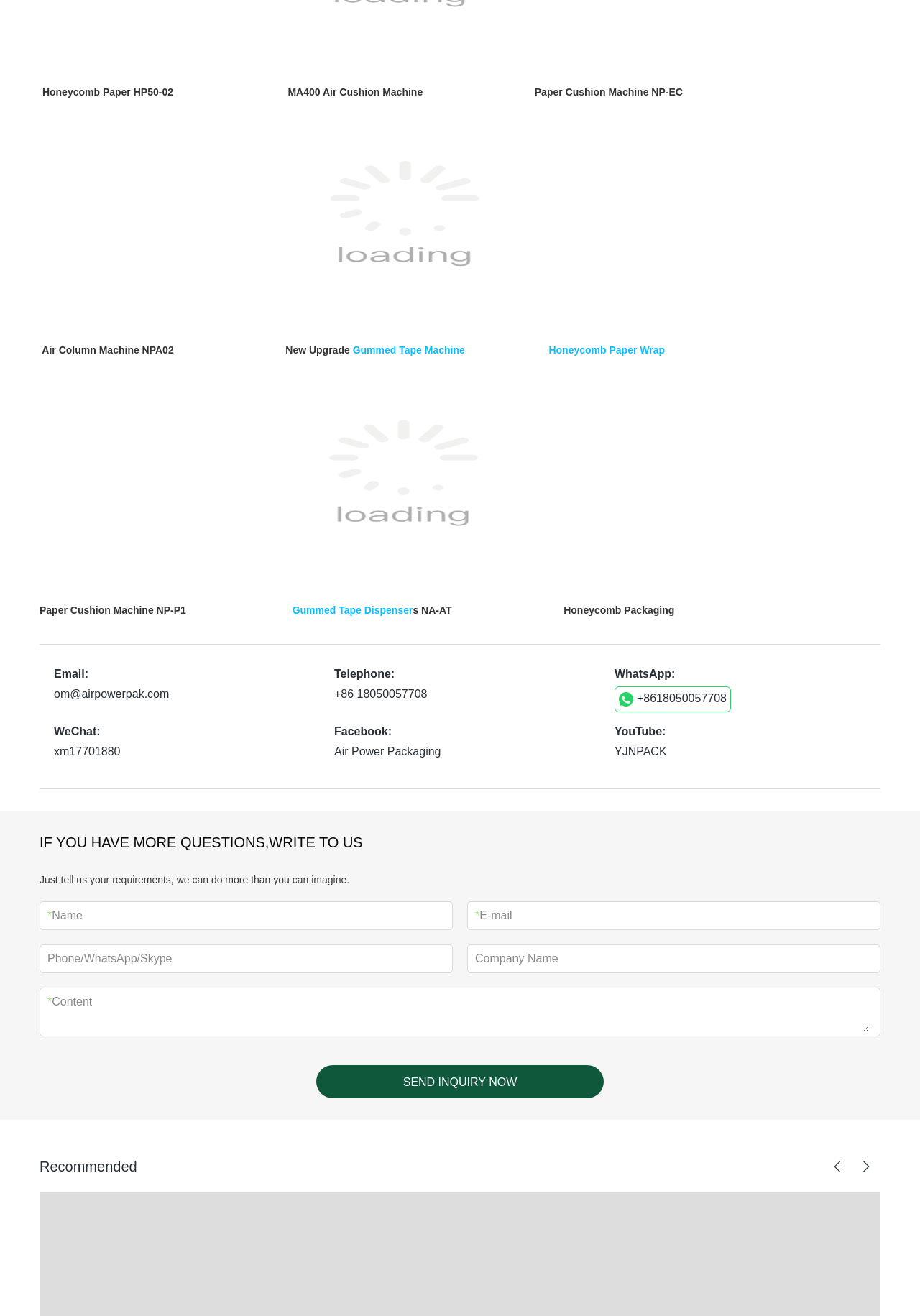Pinpoint the bounding box coordinates of the clickable area necessary to execute the following instruction: "Enter your name in the input field". The coordinates should be given as four float numbers between 0 and 1, namely [left, top, right, bottom].

[0.055, 0.686, 0.48, 0.706]